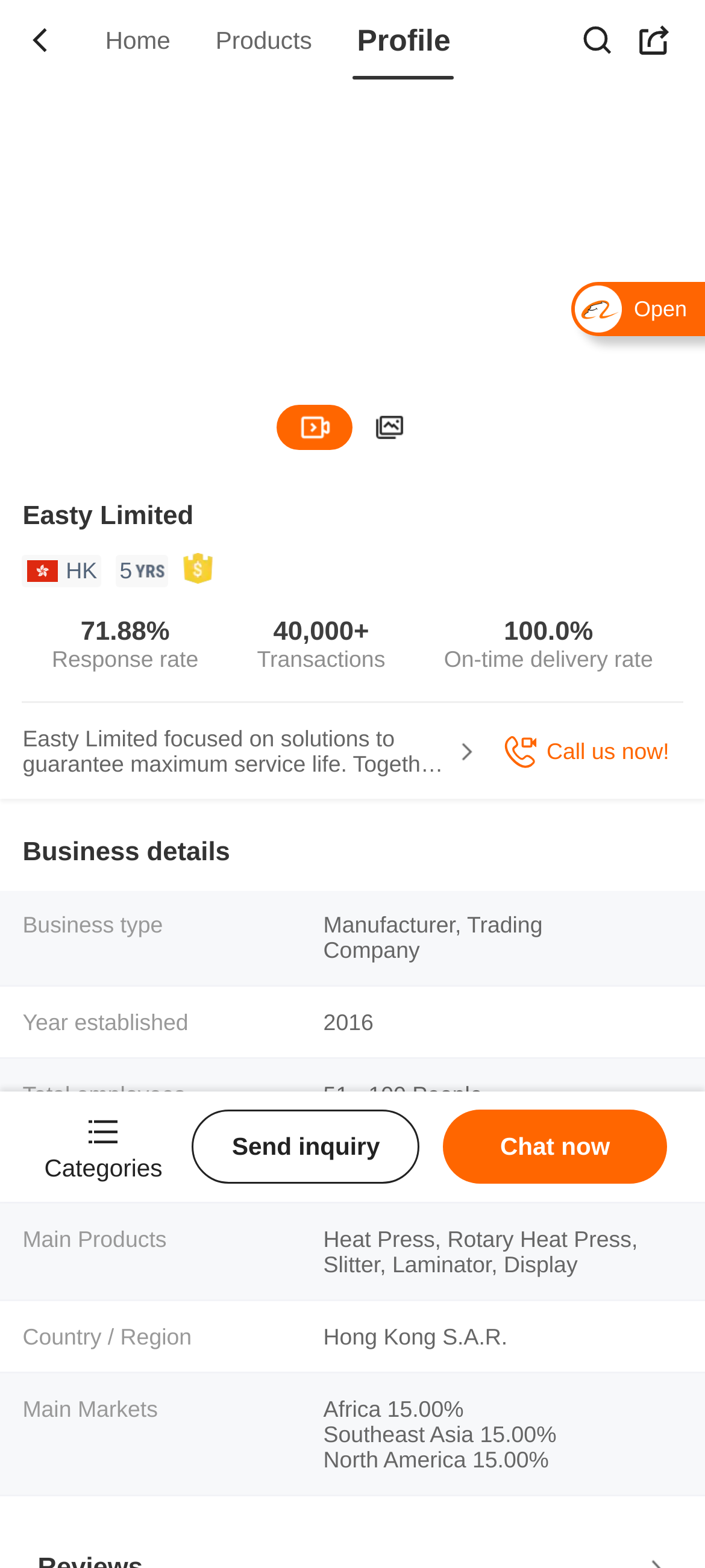What is the company name?
We need a detailed and meticulous answer to the question.

The company name is mentioned in the top-left corner of the webpage, where it says 'Easty Limited - Heat Press, Rotary Heat Press'. It is also mentioned in the text below, 'Easty Limited focused on solutions to guarantee maximum service life...'.